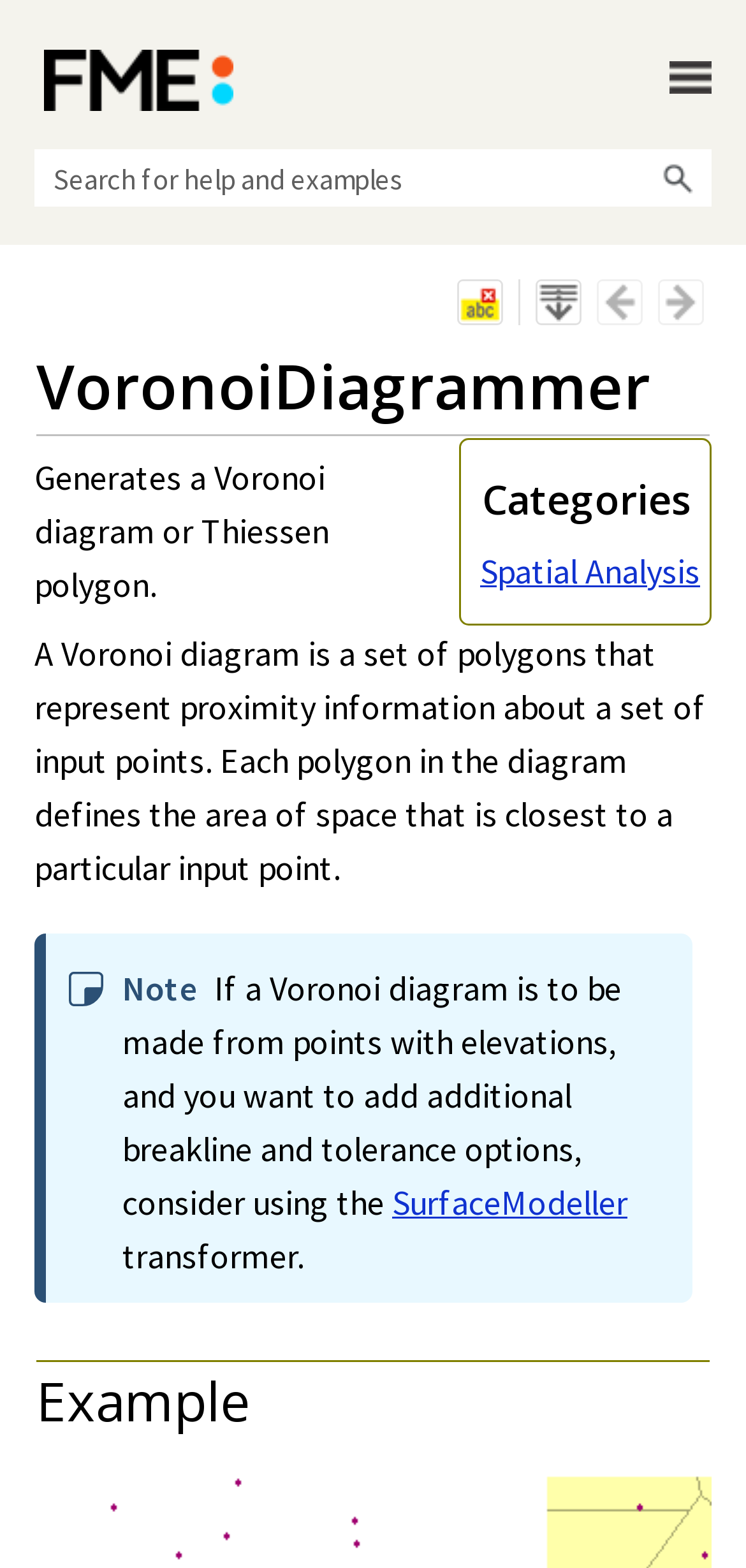Find the bounding box coordinates for the UI element whose description is: "aria-label="Show Navigation Panel"". The coordinates should be four float numbers between 0 and 1, in the format [left, top, right, bottom].

[0.864, 0.02, 0.987, 0.078]